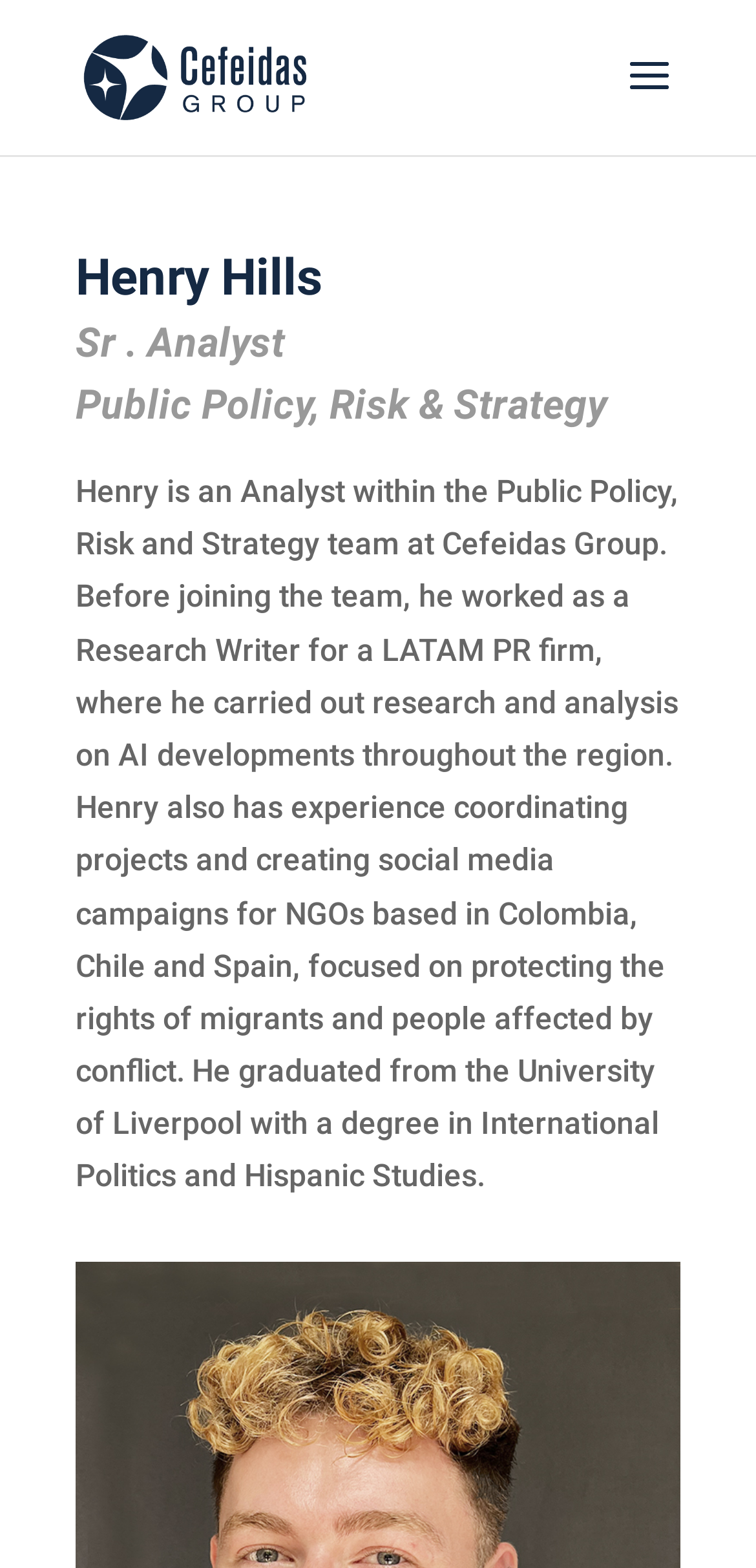What company did Henry work for before joining Cefeidas Group?
Based on the image, provide a one-word or brief-phrase response.

A LATAM PR firm